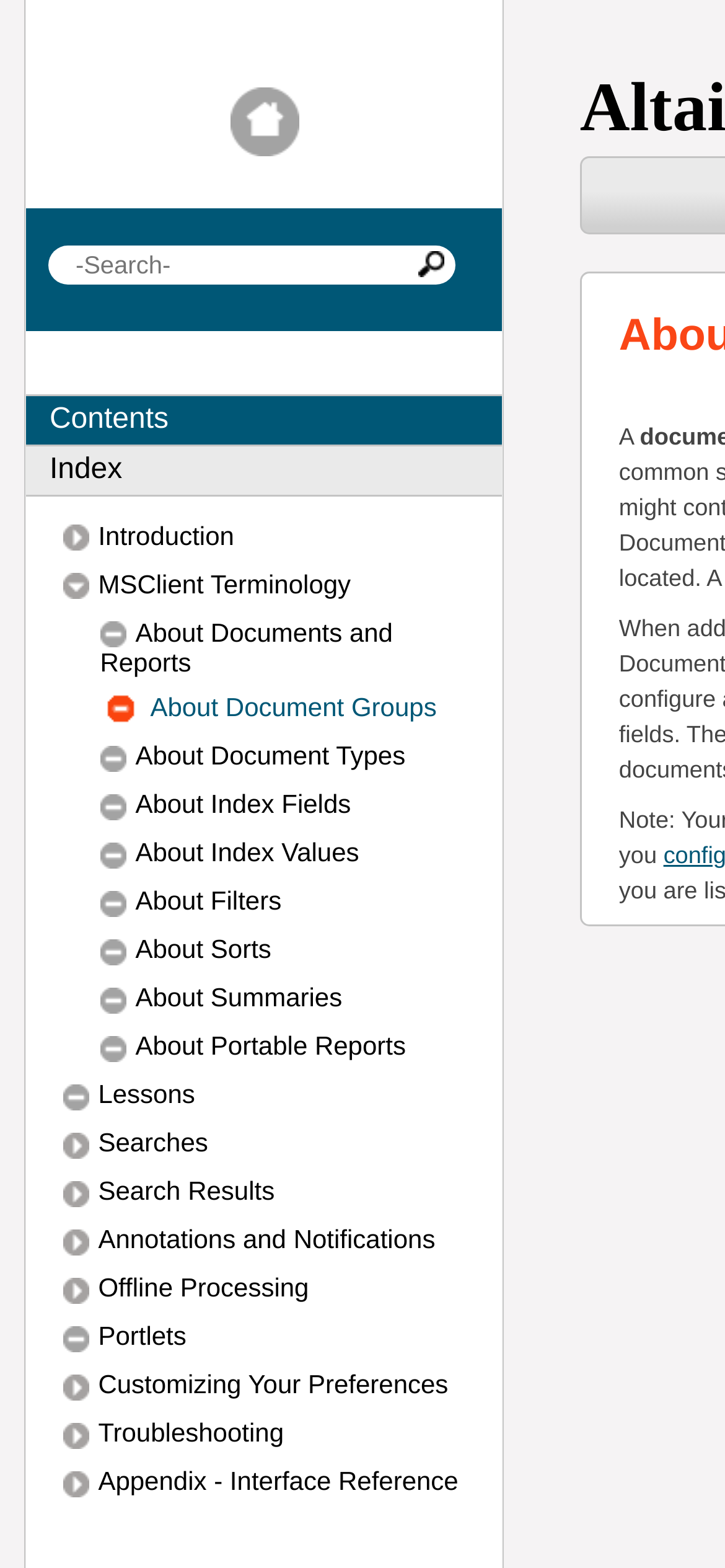Could you identify the text that serves as the heading for this webpage?

About Document Groups